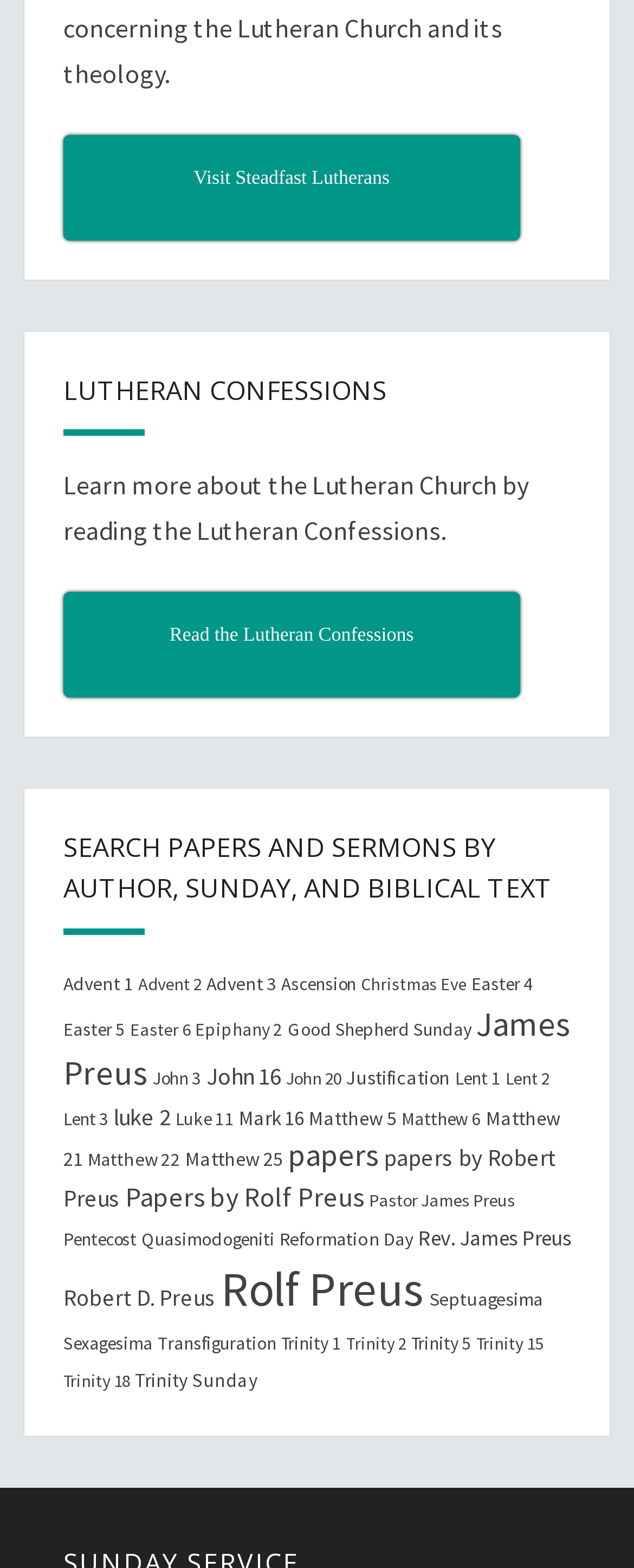Answer with a single word or phrase: 
What is the name of the author with the most items?

Rolf Preus